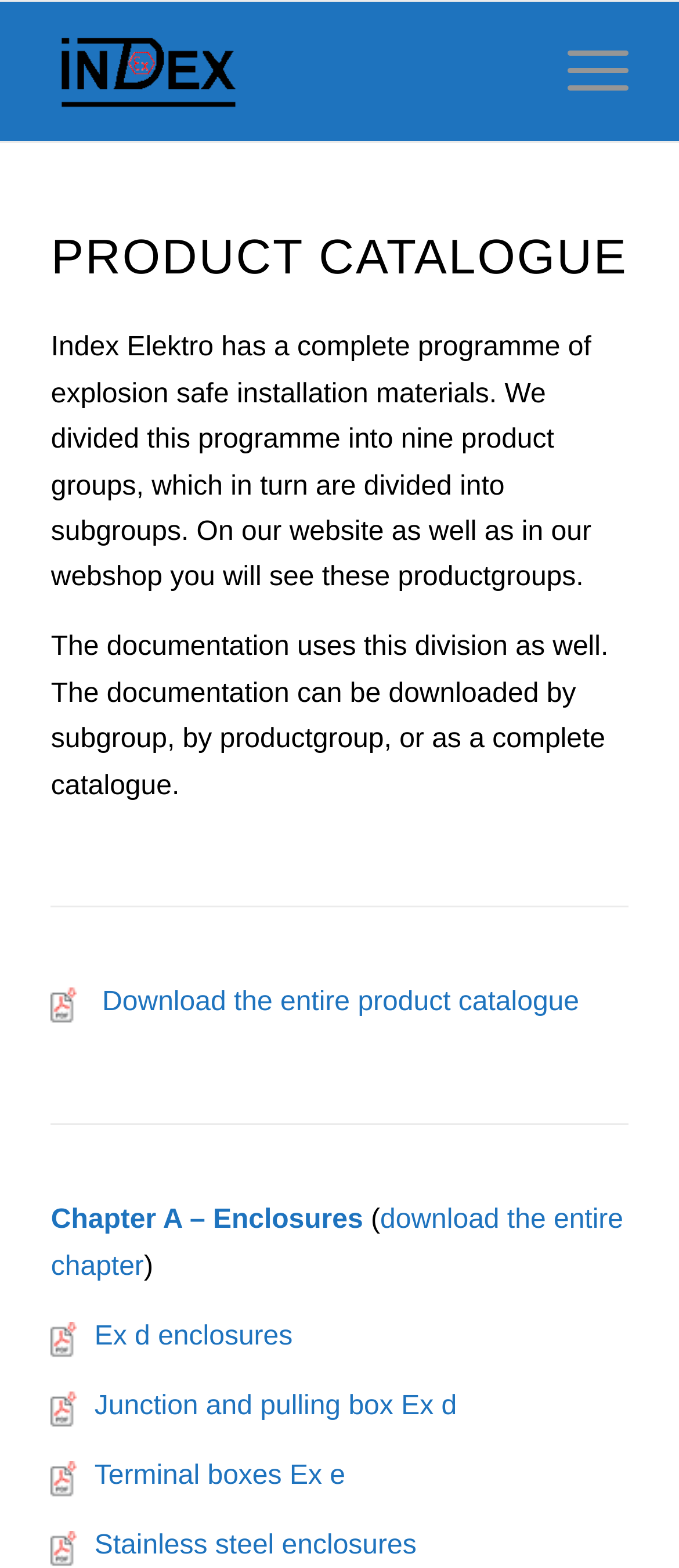Determine the bounding box coordinates for the clickable element to execute this instruction: "Click the logo to go home". Provide the coordinates as four float numbers between 0 and 1, i.e., [left, top, right, bottom].

[0.075, 0.001, 0.362, 0.09]